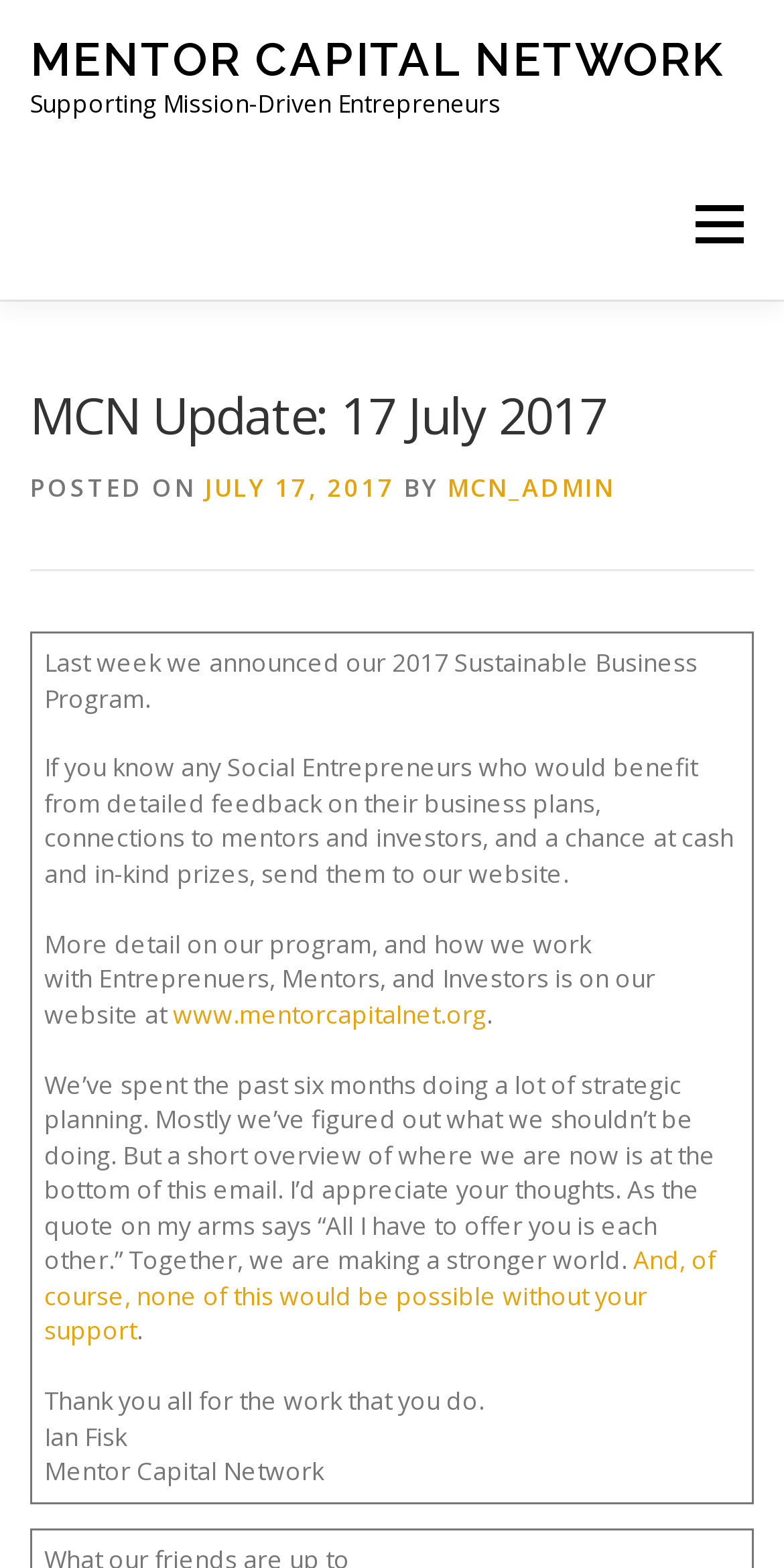Please find the bounding box coordinates of the element that must be clicked to perform the given instruction: "search for something". The coordinates should be four float numbers from 0 to 1, i.e., [left, top, right, bottom].

None